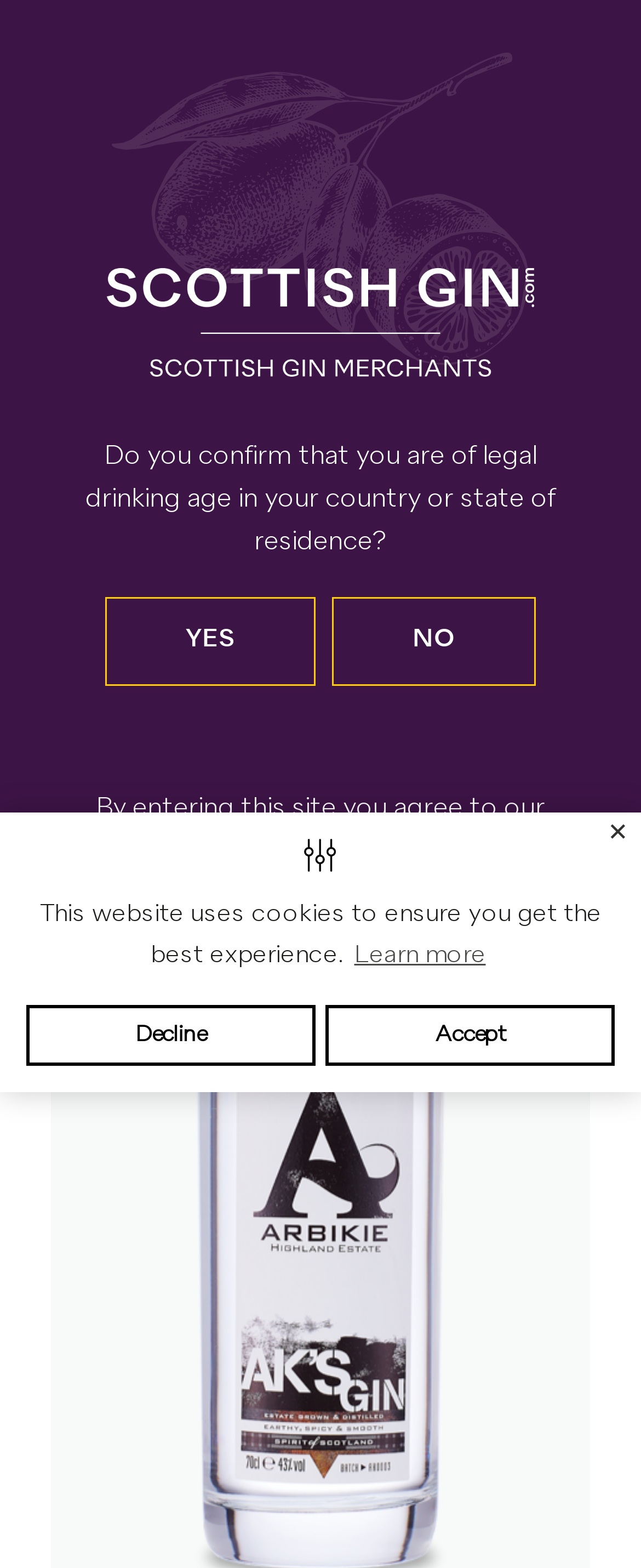Can you locate the main headline on this webpage and provide its text content?

Arbikie AK's Gin